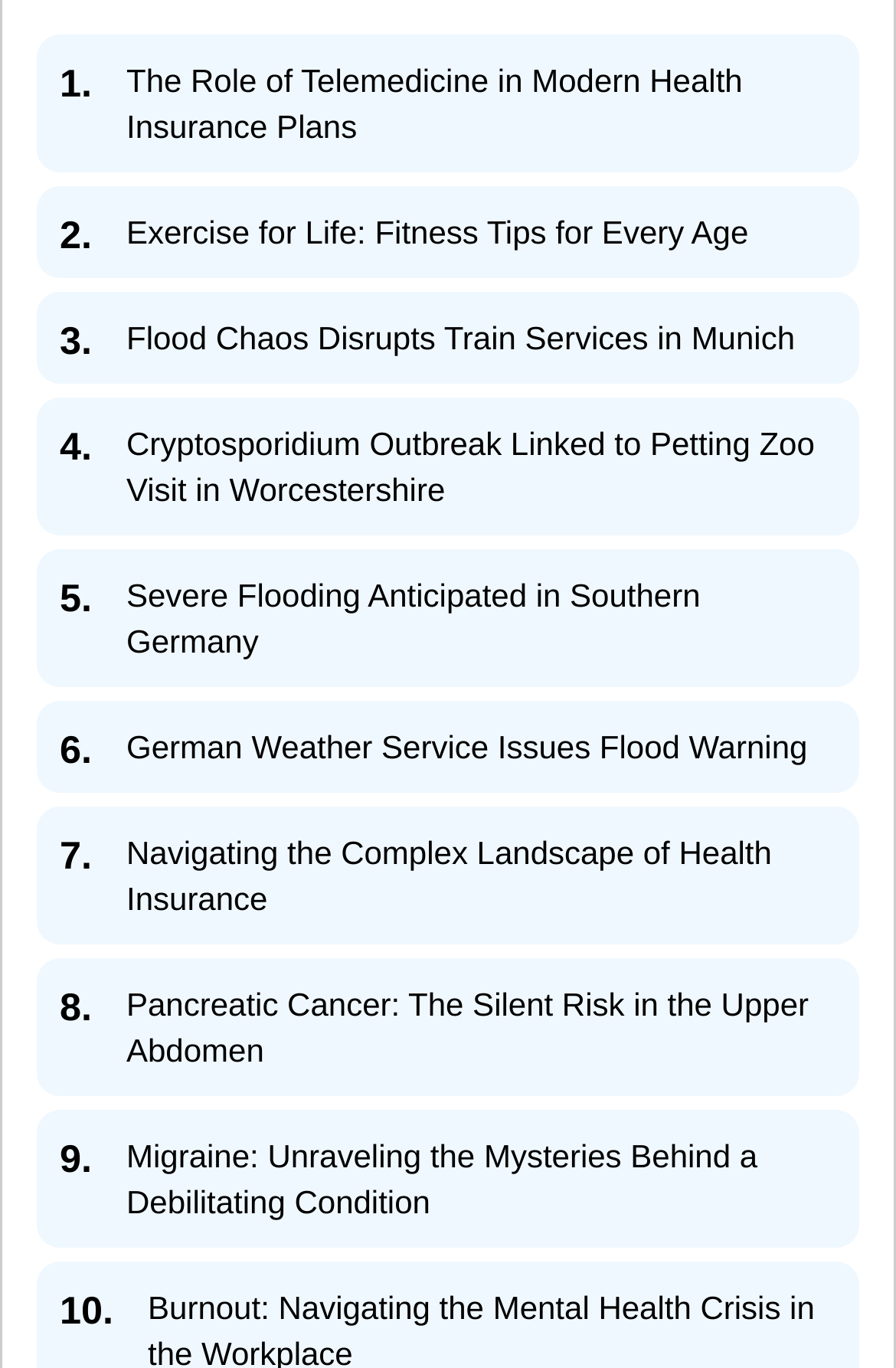Please provide a one-word or phrase answer to the question: 
How many articles are listed on the webpage?

6